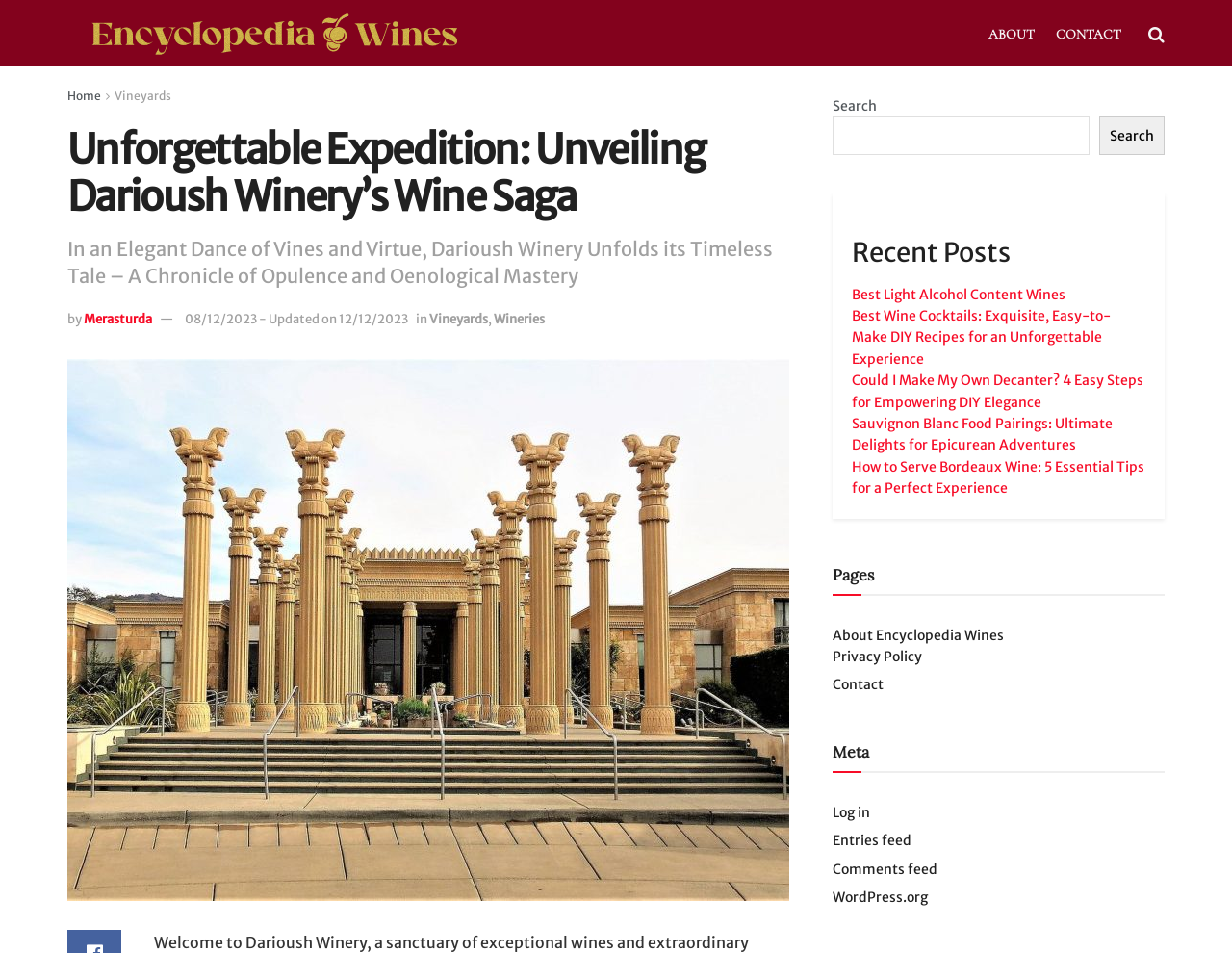Find the bounding box coordinates for the element that must be clicked to complete the instruction: "Go to the CONTACT page". The coordinates should be four float numbers between 0 and 1, indicated as [left, top, right, bottom].

[0.857, 0.021, 0.91, 0.05]